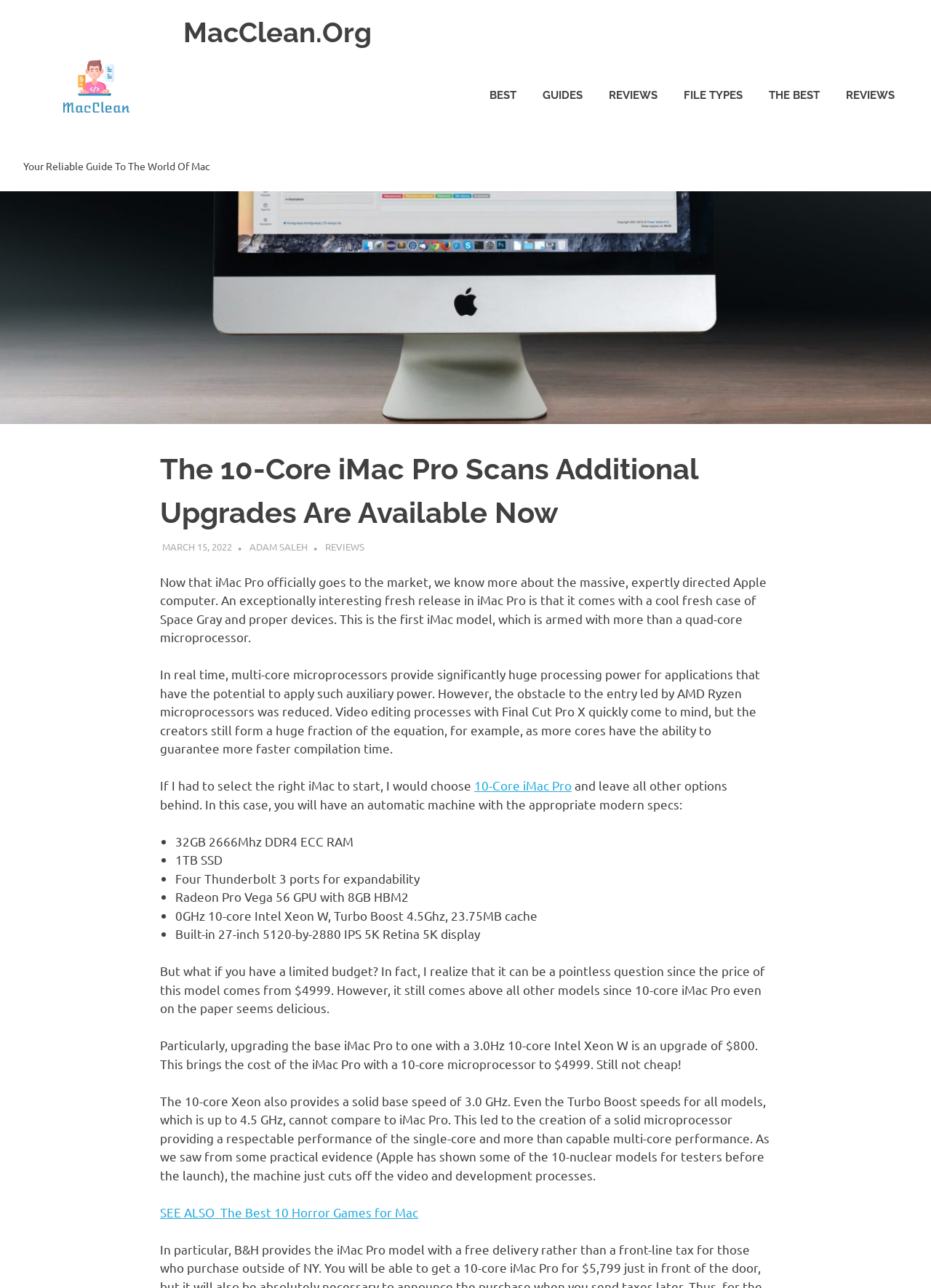Identify the coordinates of the bounding box for the element that must be clicked to accomplish the instruction: "Click the 'SEE ALSO The Best 10 Horror Games for Mac' link".

[0.172, 0.935, 0.449, 0.947]